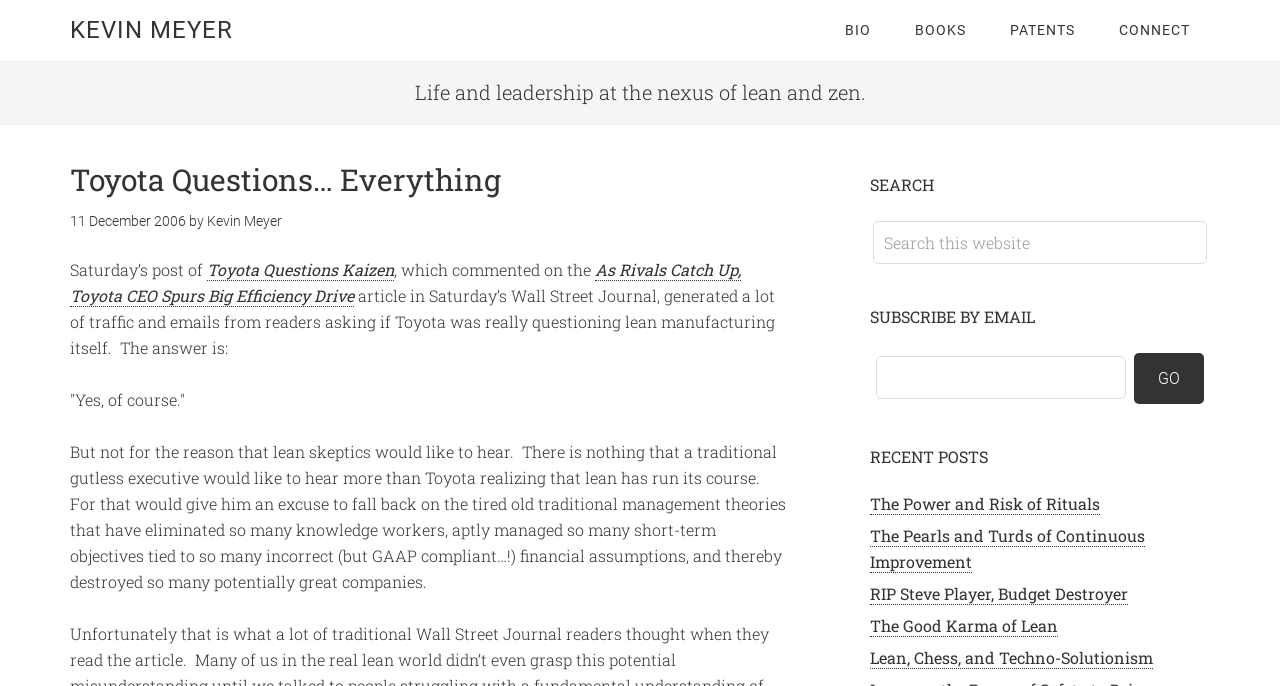Show the bounding box coordinates for the HTML element described as: "Kevin Meyer".

[0.055, 0.023, 0.182, 0.064]